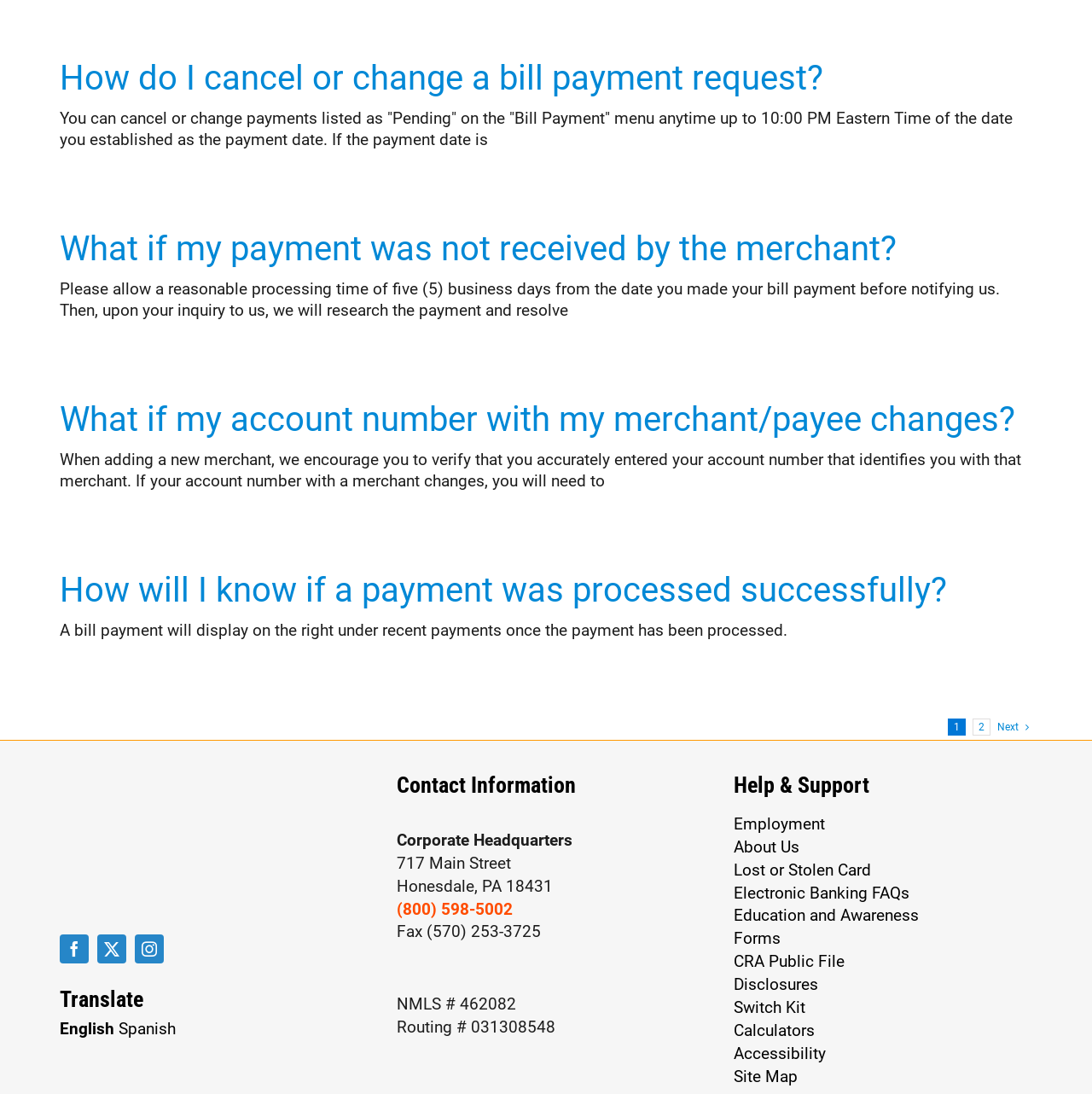Determine the coordinates of the bounding box for the clickable area needed to execute this instruction: "Click on 'Help & Support'".

[0.672, 0.708, 0.945, 0.728]